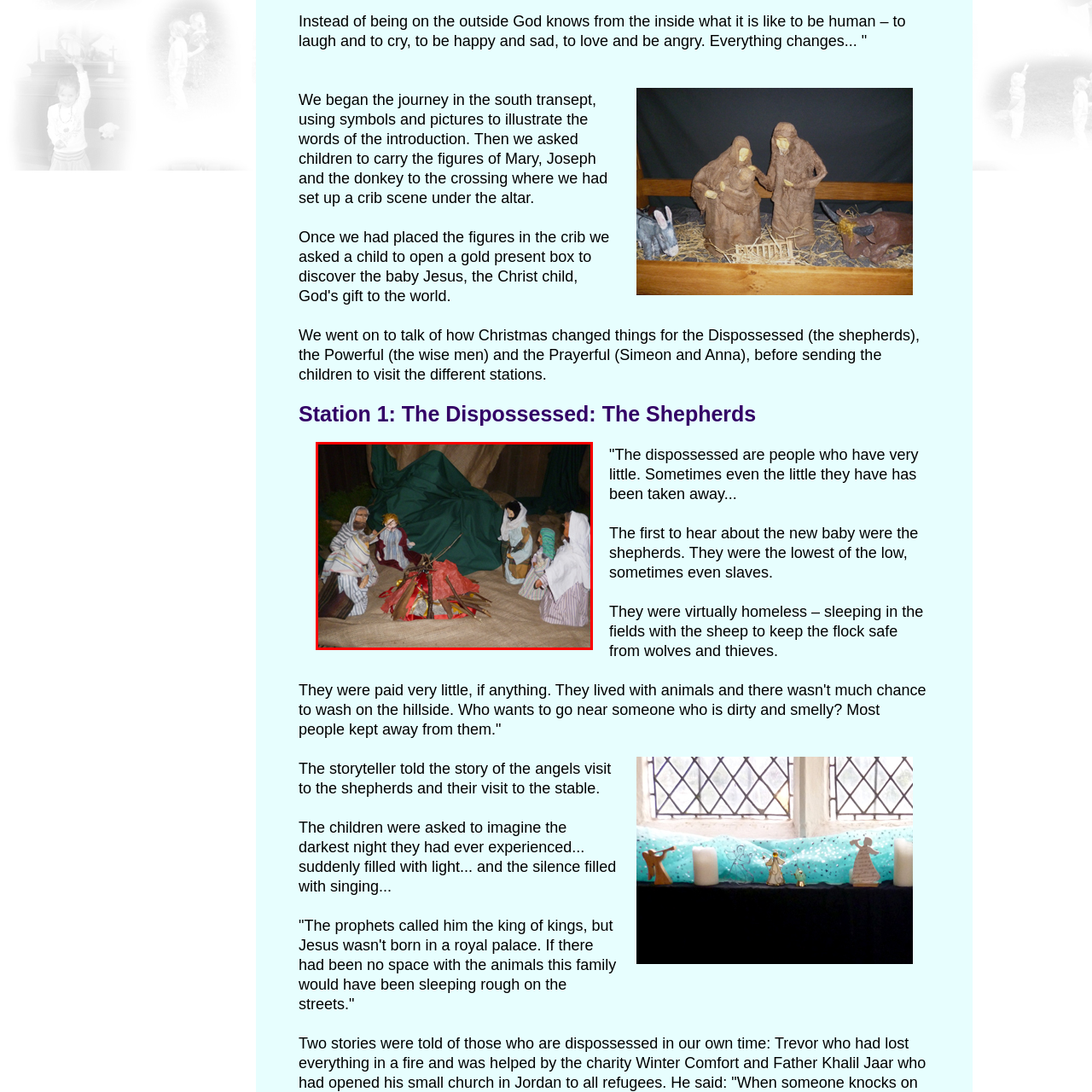Inspect the image contained by the red bounding box and answer the question with a single word or phrase:
What is the significance of the shepherds in the biblical Christmas story?

First to receive news of Jesus's birth